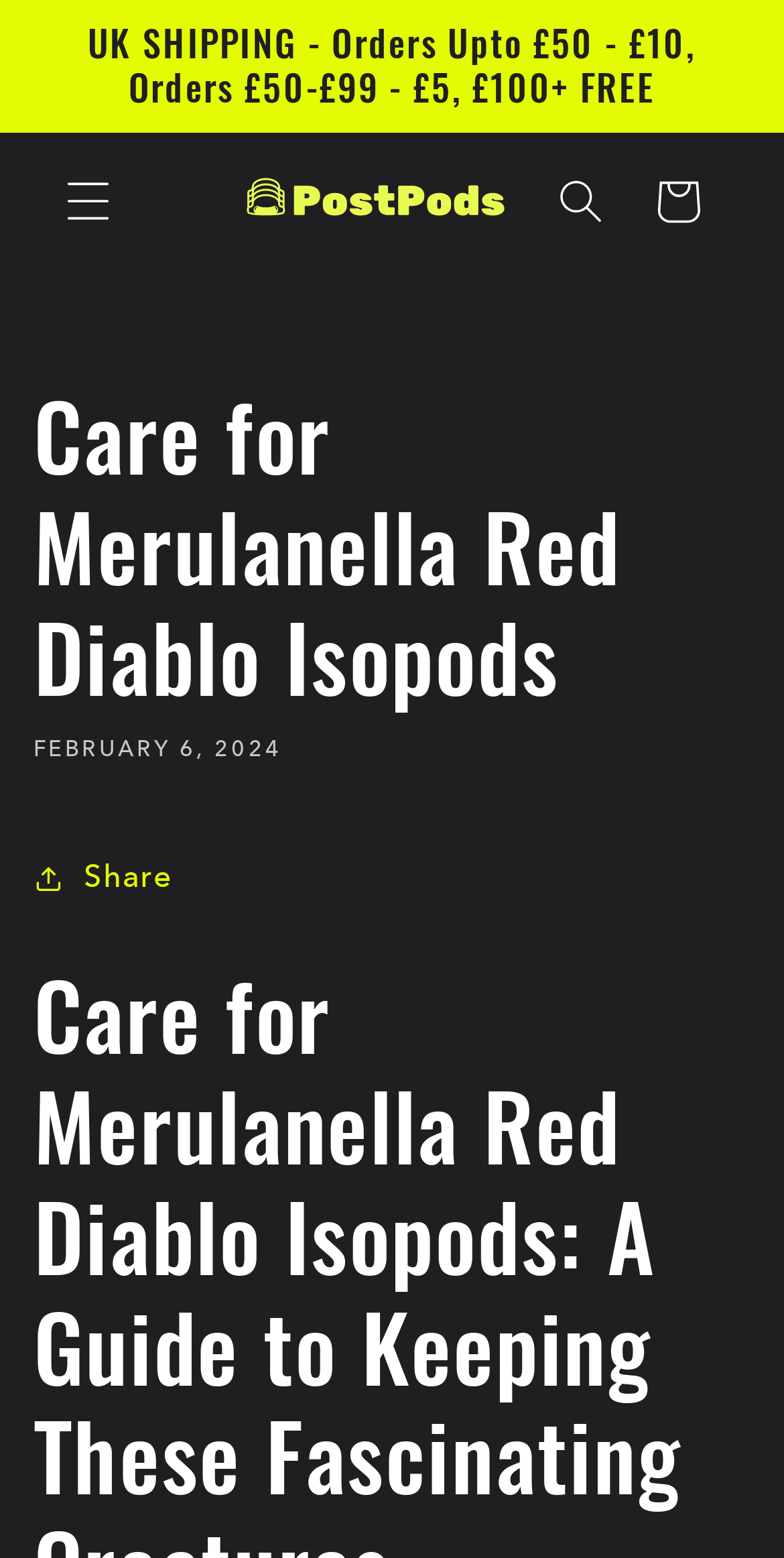What is the purpose of the button on the top right?
Utilize the image to construct a detailed and well-explained answer.

The button on the top right has a bounding box coordinate of [0.678, 0.098, 0.803, 0.16] and is described as a 'Search' button, indicating that its purpose is to allow users to search for something on the website.